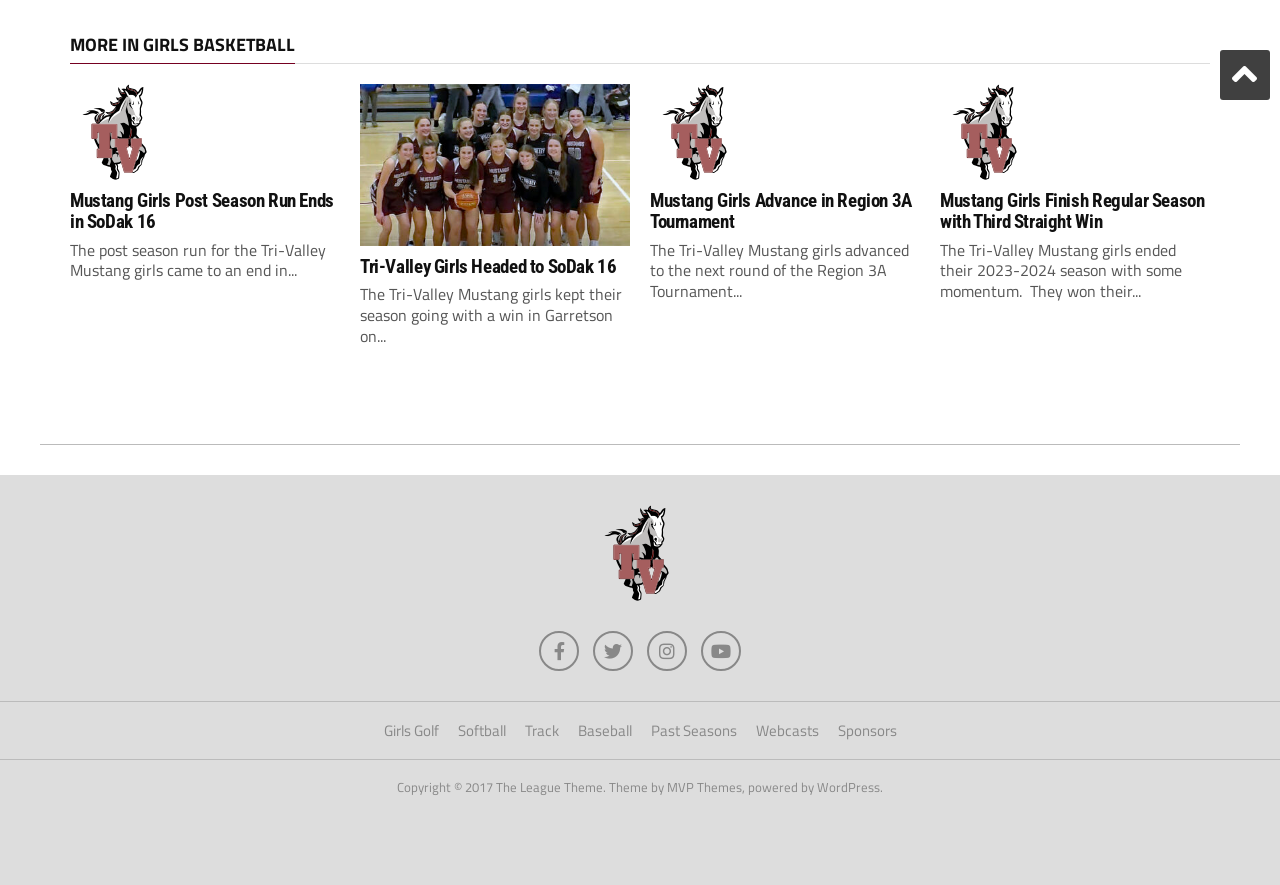Locate the UI element that matches the description Sponsors in the webpage screenshot. Return the bounding box coordinates in the format (top-left x, top-left y, bottom-right x, bottom-right y), with values ranging from 0 to 1.

[0.654, 0.813, 0.7, 0.839]